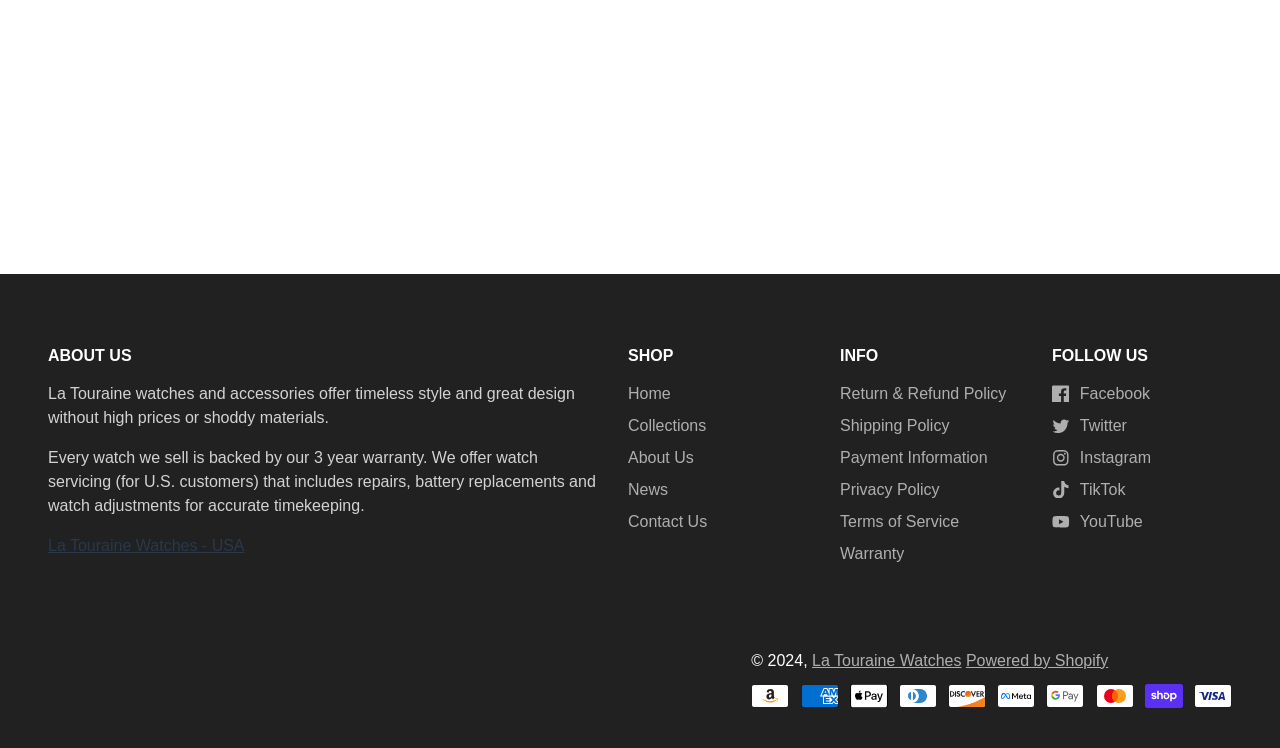Bounding box coordinates should be in the format (top-left x, top-left y, bottom-right x, bottom-right y) and all values should be floating point numbers between 0 and 1. Determine the bounding box coordinate for the UI element described as: Twitter

[0.822, 0.553, 0.962, 0.585]